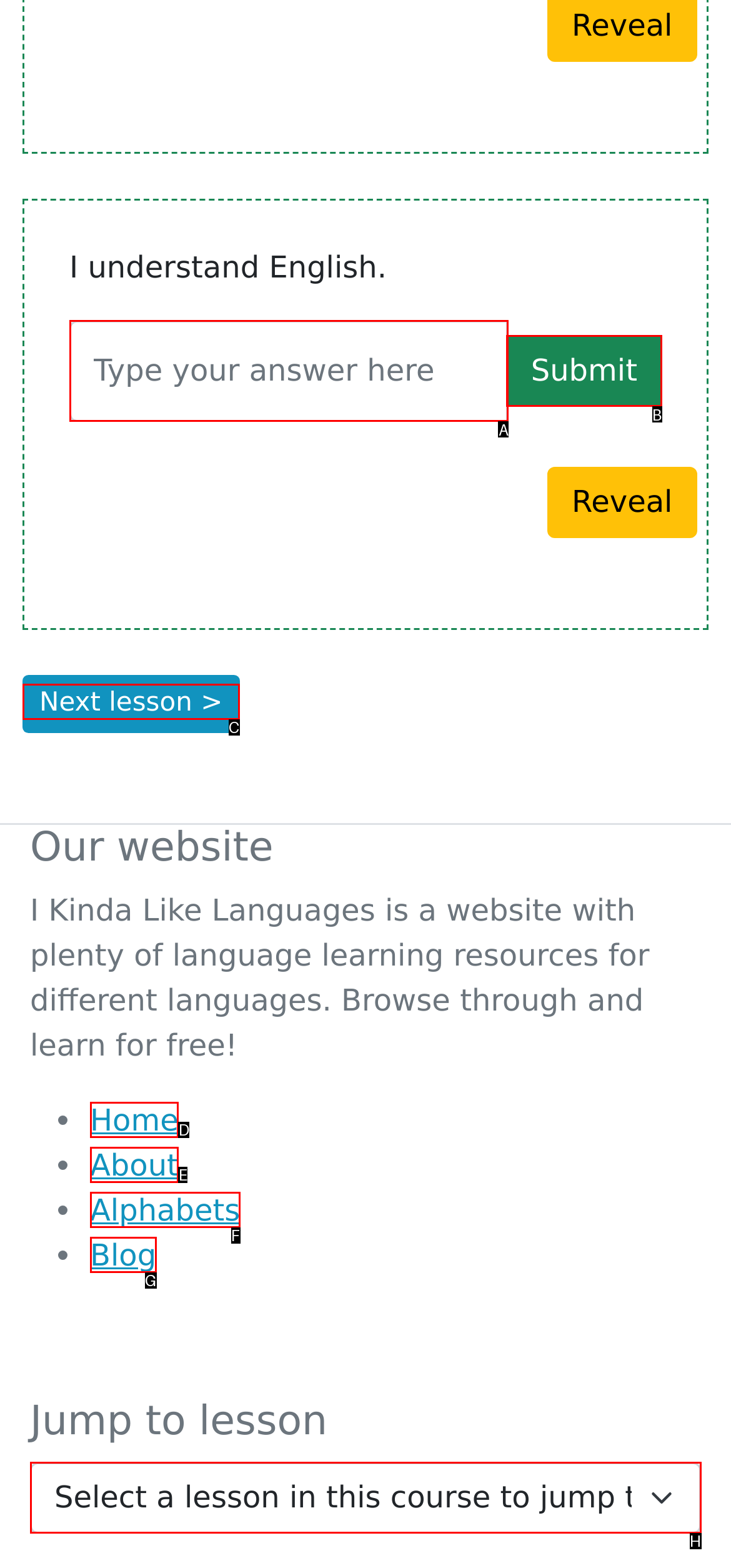Select the option that aligns with the description: Alphabets
Respond with the letter of the correct choice from the given options.

F